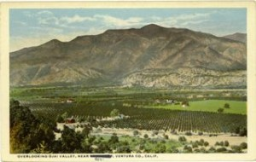Present an elaborate depiction of the scene captured in the image.

A scenic view of the Upper Valley in California, showcasing the lush landscape that includes extensive orchards and farms nestled against the backdrop of the majestic mountains. The image captures the serene beauty of the region, highlighting the thriving agriculture of apricots and almonds, with various ranches dotting the valley floor. This picturesque setting is part of the charm of Southern California, inviting visitors and locals alike to explore its scenic drives, such as those through the Upper Valley and Santa Paula Canyon, known for their breathtaking views. A depiction of the area’s rich natural beauty, it echoes its history as a favored destination for both residents and tourists.